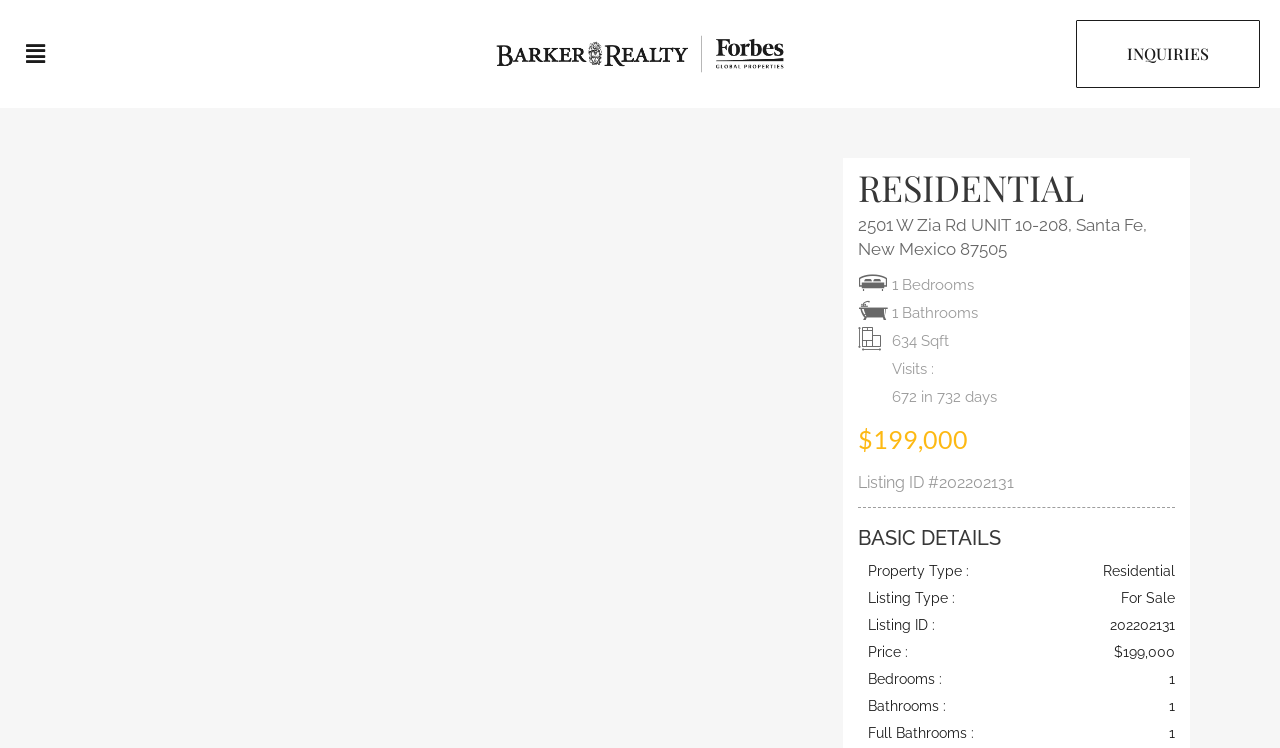Answer the question using only one word or a concise phrase: What is the size of the property?

634 Sqft